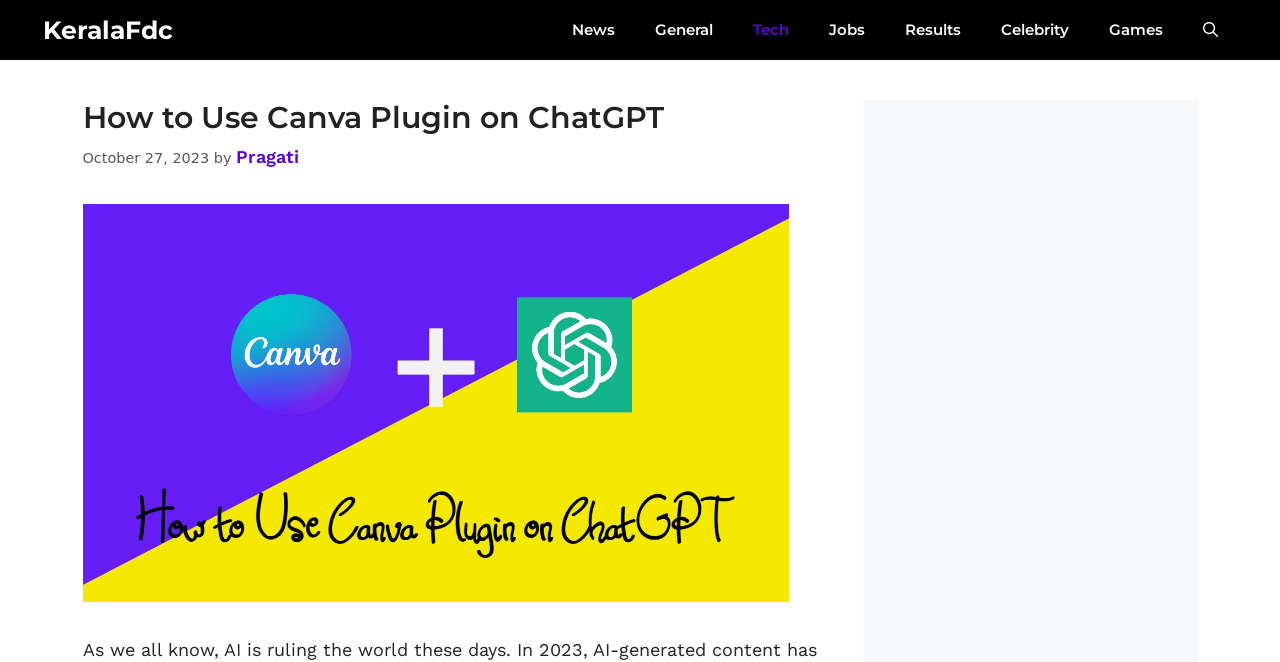Please identify the bounding box coordinates of the clickable element to fulfill the following instruction: "read the article by Pragati". The coordinates should be four float numbers between 0 and 1, i.e., [left, top, right, bottom].

[0.184, 0.221, 0.234, 0.253]